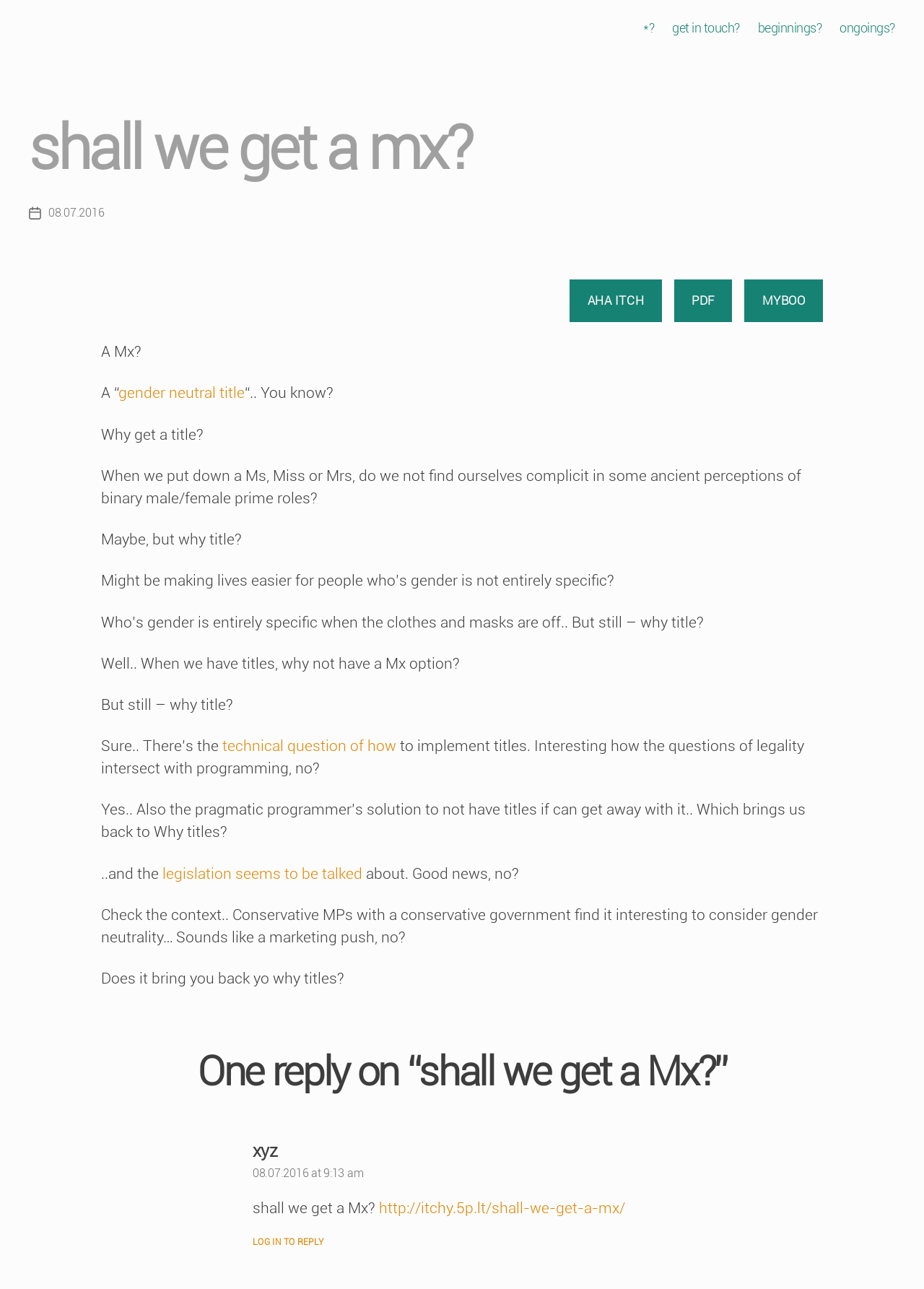Can you pinpoint the bounding box coordinates for the clickable element required for this instruction: "click on the link to get in touch"? The coordinates should be four float numbers between 0 and 1, i.e., [left, top, right, bottom].

[0.728, 0.016, 0.801, 0.028]